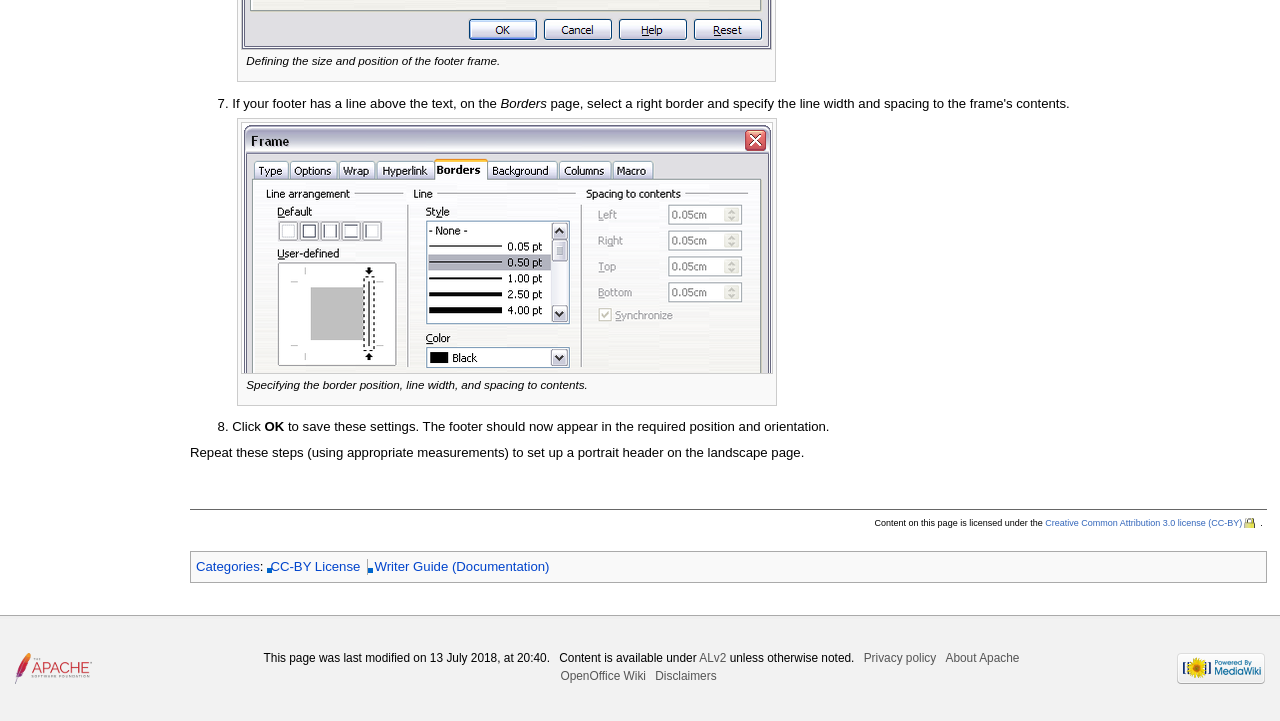What is the next step after specifying border position?
Can you provide an in-depth and detailed response to the question?

After specifying the border position, the next step is to click 'OK' to save the settings, as indicated by the StaticText elements 'Click' and 'OK' at coordinates [0.181, 0.582, 0.207, 0.603] and [0.207, 0.582, 0.222, 0.603] respectively.